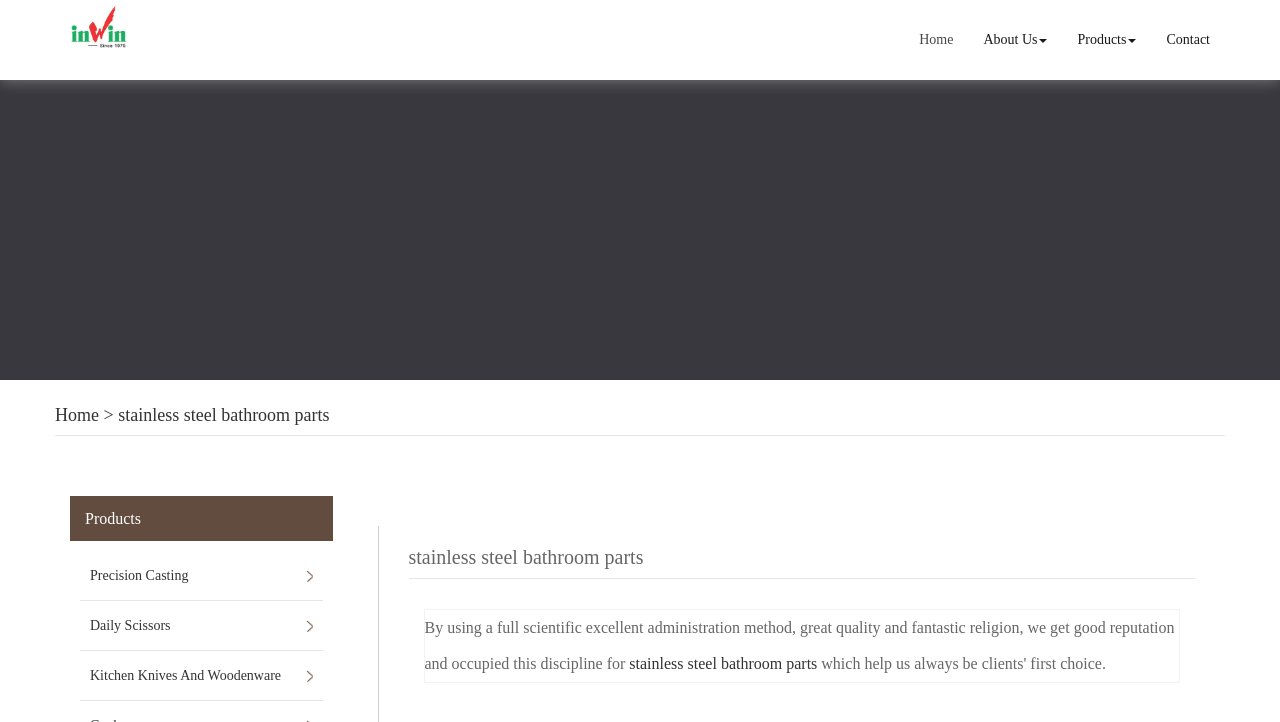Can you find and provide the title of the webpage?

stainless steel bathroom parts